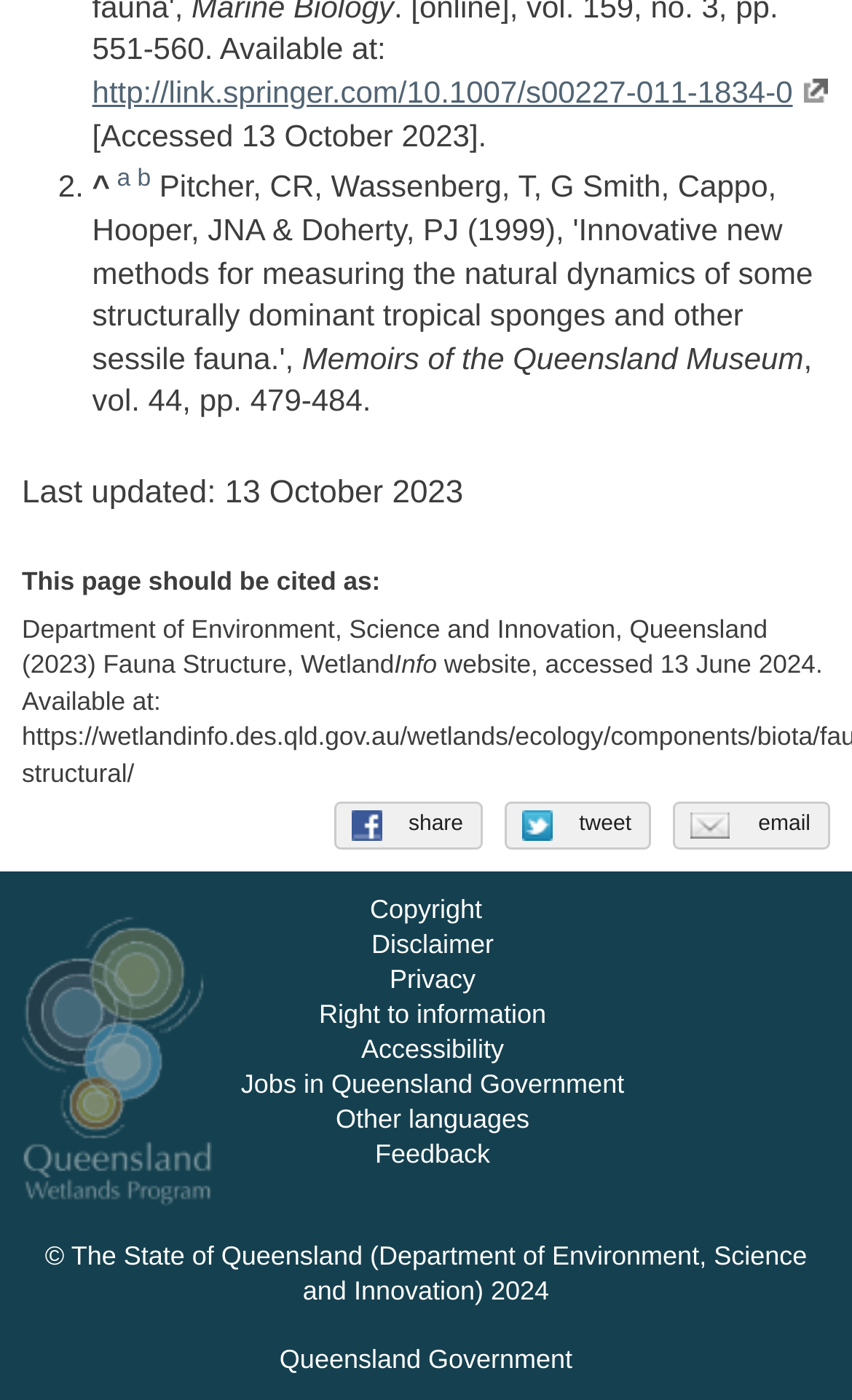Determine the bounding box coordinates of the element's region needed to click to follow the instruction: "Check the copyright information". Provide these coordinates as four float numbers between 0 and 1, formatted as [left, top, right, bottom].

[0.419, 0.636, 0.581, 0.667]